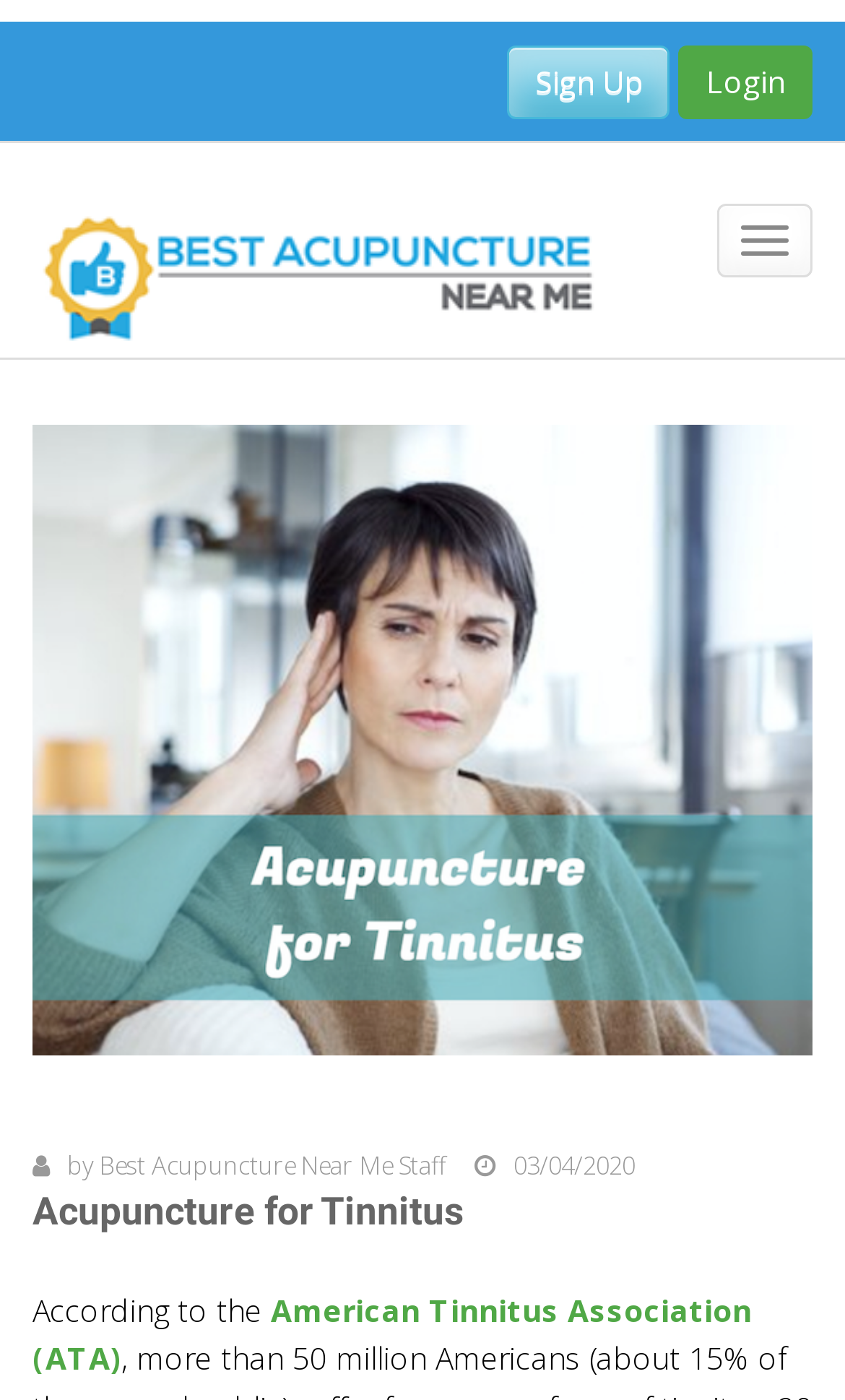What is the topic of the blog post?
Please craft a detailed and exhaustive response to the question.

I determined the topic of the blog post by looking at the header element with the text 'Acupuncture for Tinnitus', which is a prominent element on the webpage.